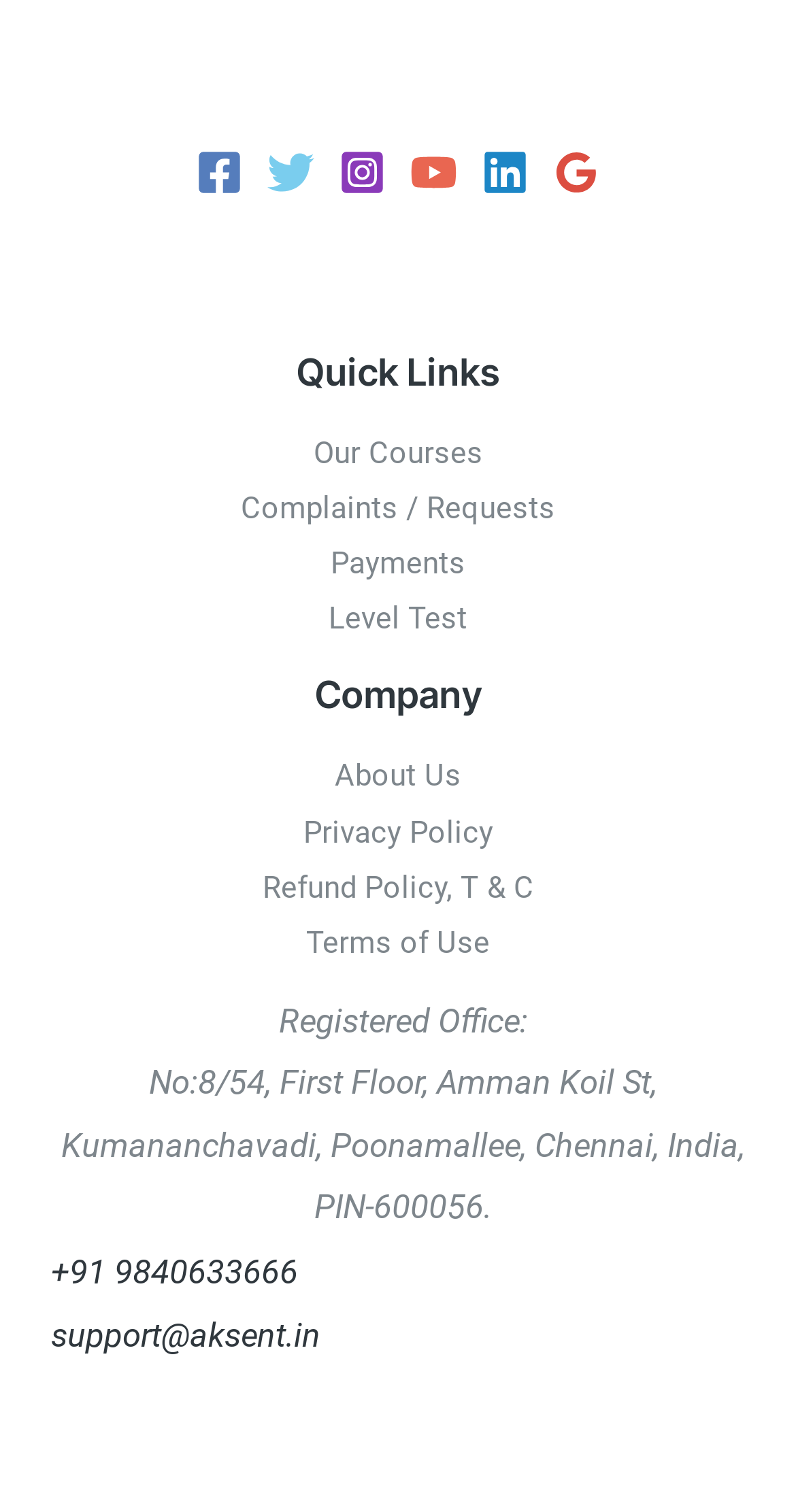Determine the bounding box coordinates of the clickable element to achieve the following action: 'Go to Our Courses'. Provide the coordinates as four float values between 0 and 1, formatted as [left, top, right, bottom].

[0.394, 0.287, 0.606, 0.312]